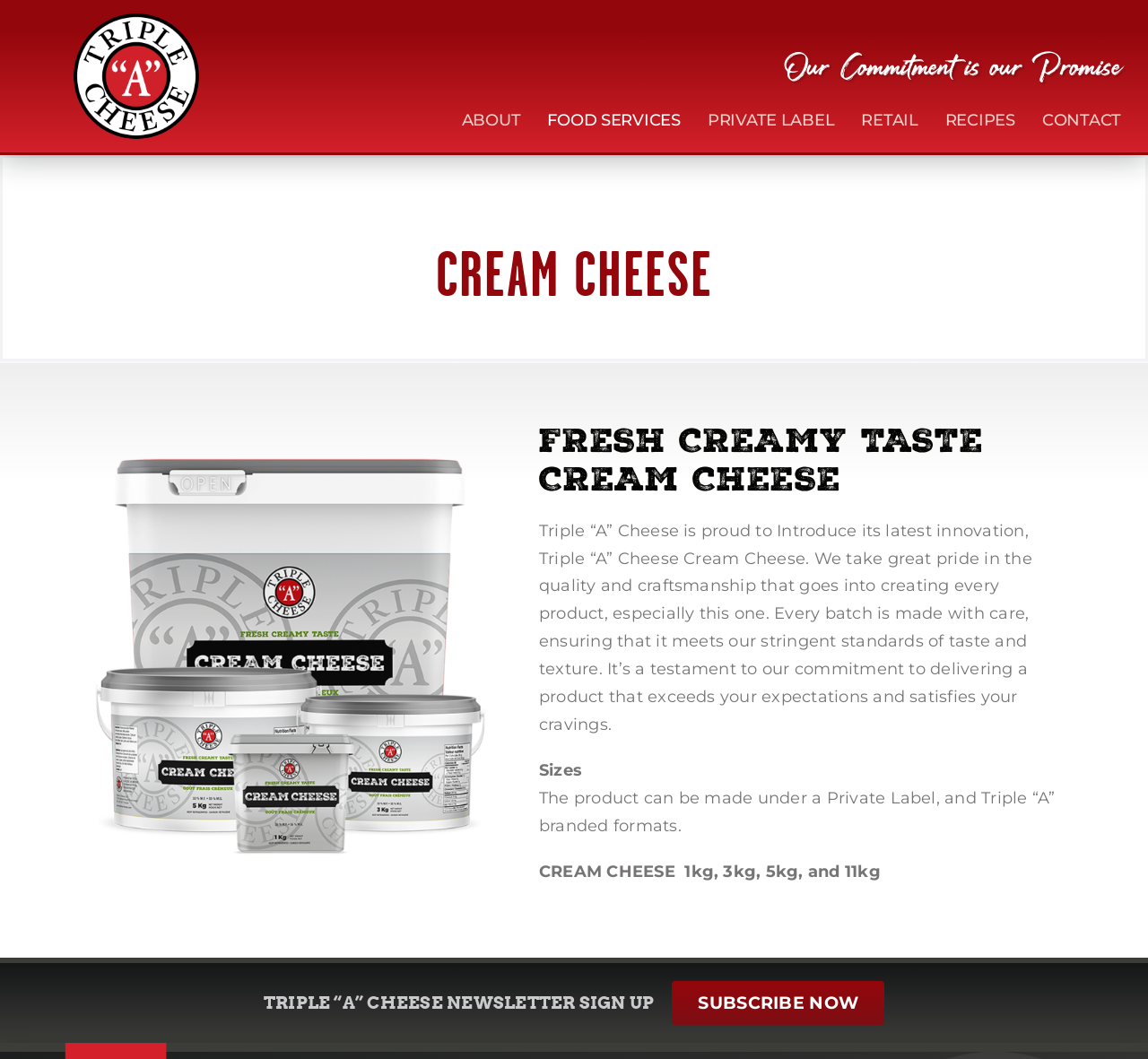Answer the question with a single word or phrase: 
What is the name of the cheese company?

Triple A Cheese